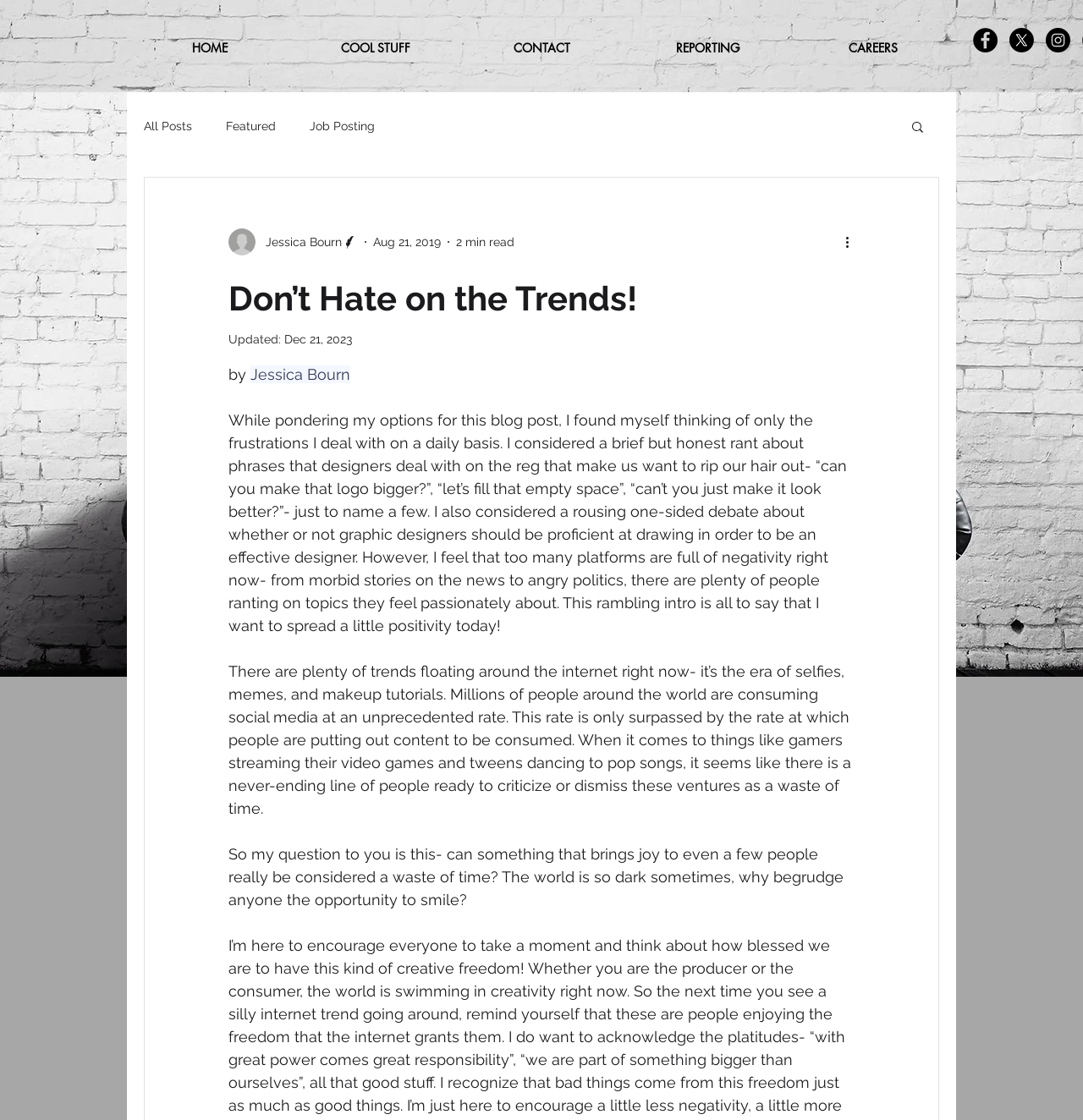Identify the bounding box of the HTML element described here: "<img src="http://www.border-now.com/images/logo.jpg" alt="Border-Now">". Provide the coordinates as four float numbers between 0 and 1: [left, top, right, bottom].

None